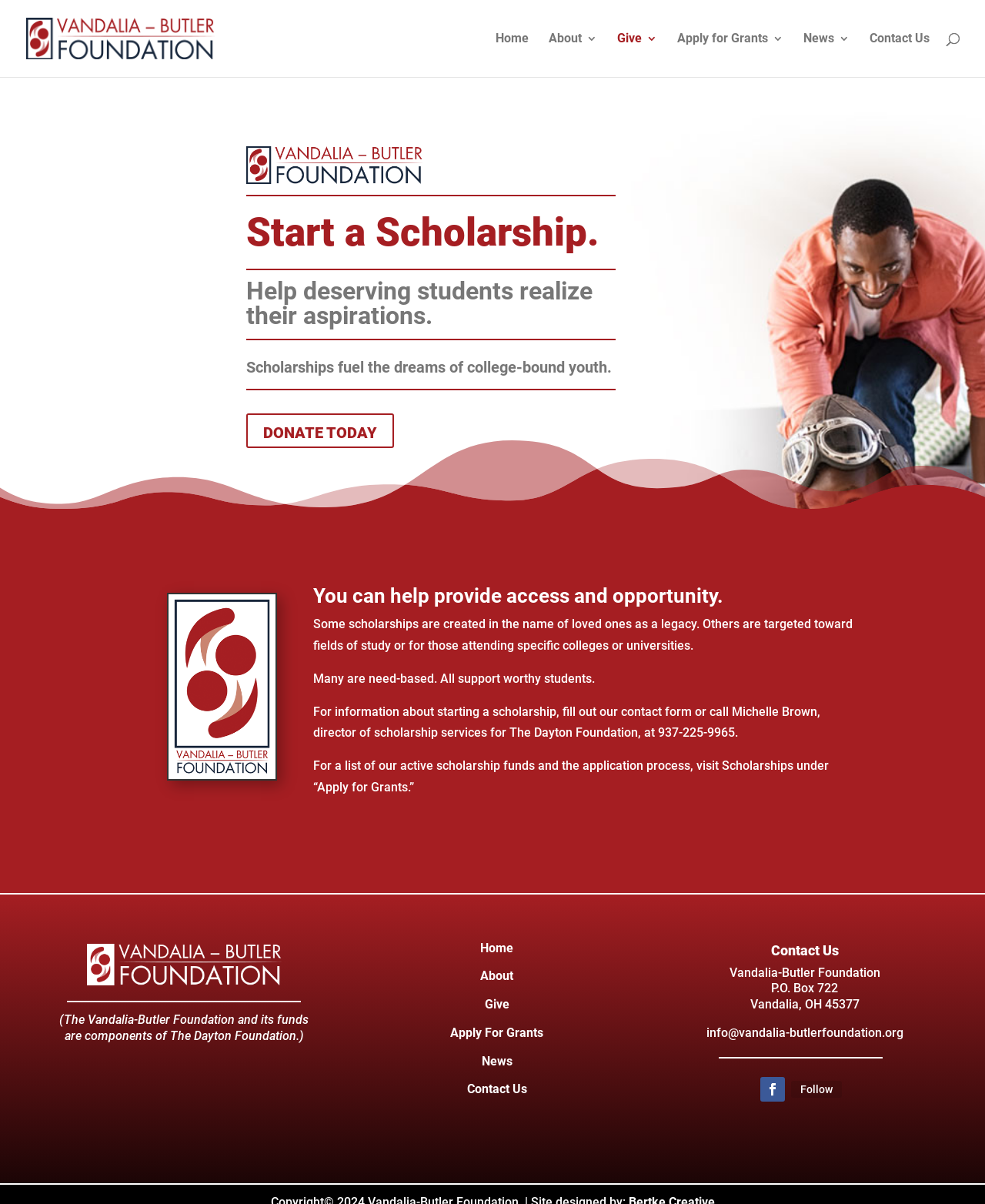How can I start a scholarship?
Can you provide a detailed and comprehensive answer to the question?

I found the answer by reading the text that says 'For information about starting a scholarship, fill out our contact form or call Michelle Brown, director of scholarship services for The Dayton Foundation, at 937-225-9965.' This provides the necessary steps to take in order to start a scholarship.